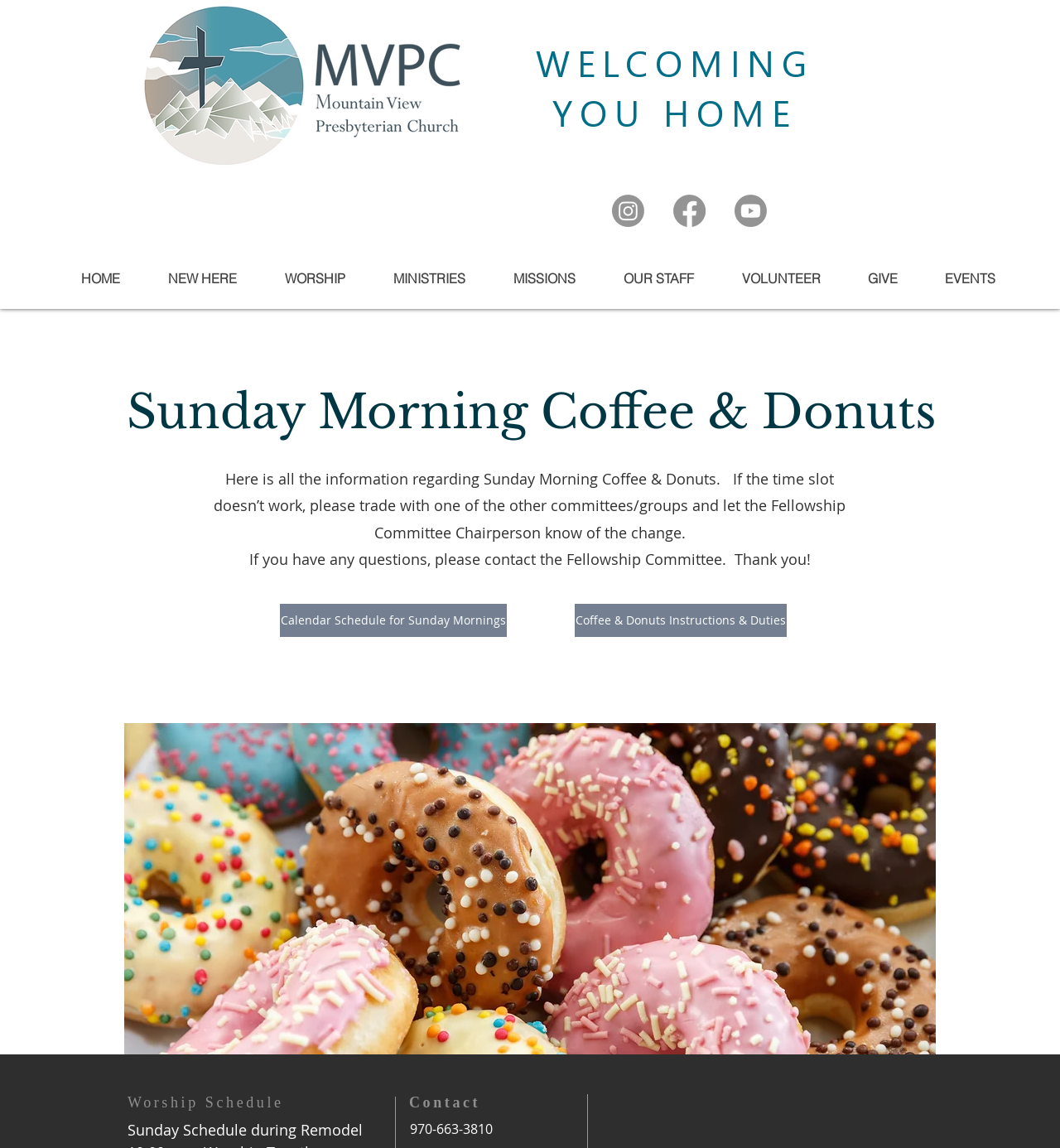Find the bounding box coordinates of the area to click in order to follow the instruction: "Go to HOME page".

[0.054, 0.216, 0.135, 0.269]